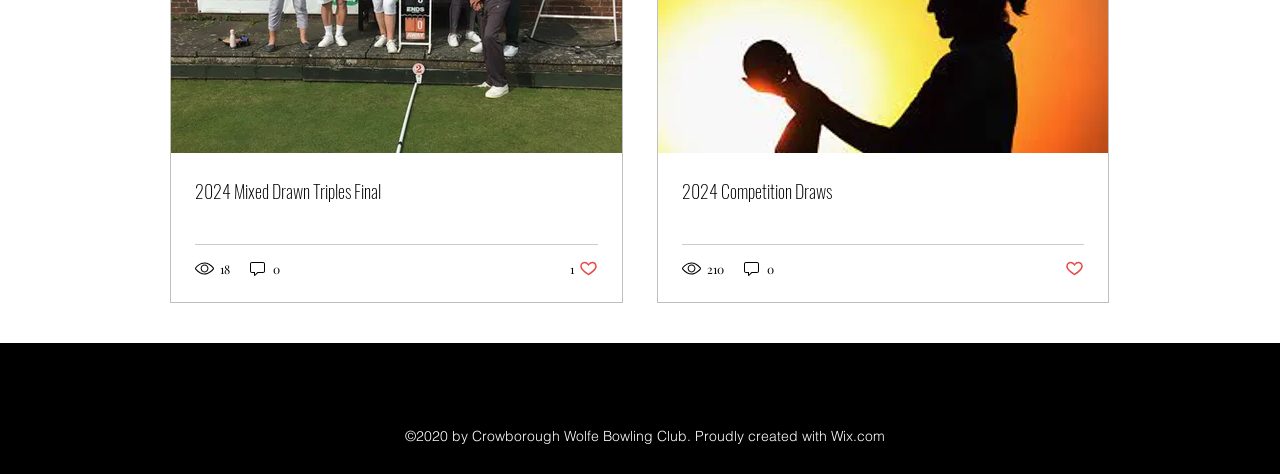Locate the bounding box coordinates of the element to click to perform the following action: 'Comment on the post'. The coordinates should be given as four float values between 0 and 1, in the form of [left, top, right, bottom].

[0.194, 0.546, 0.22, 0.586]